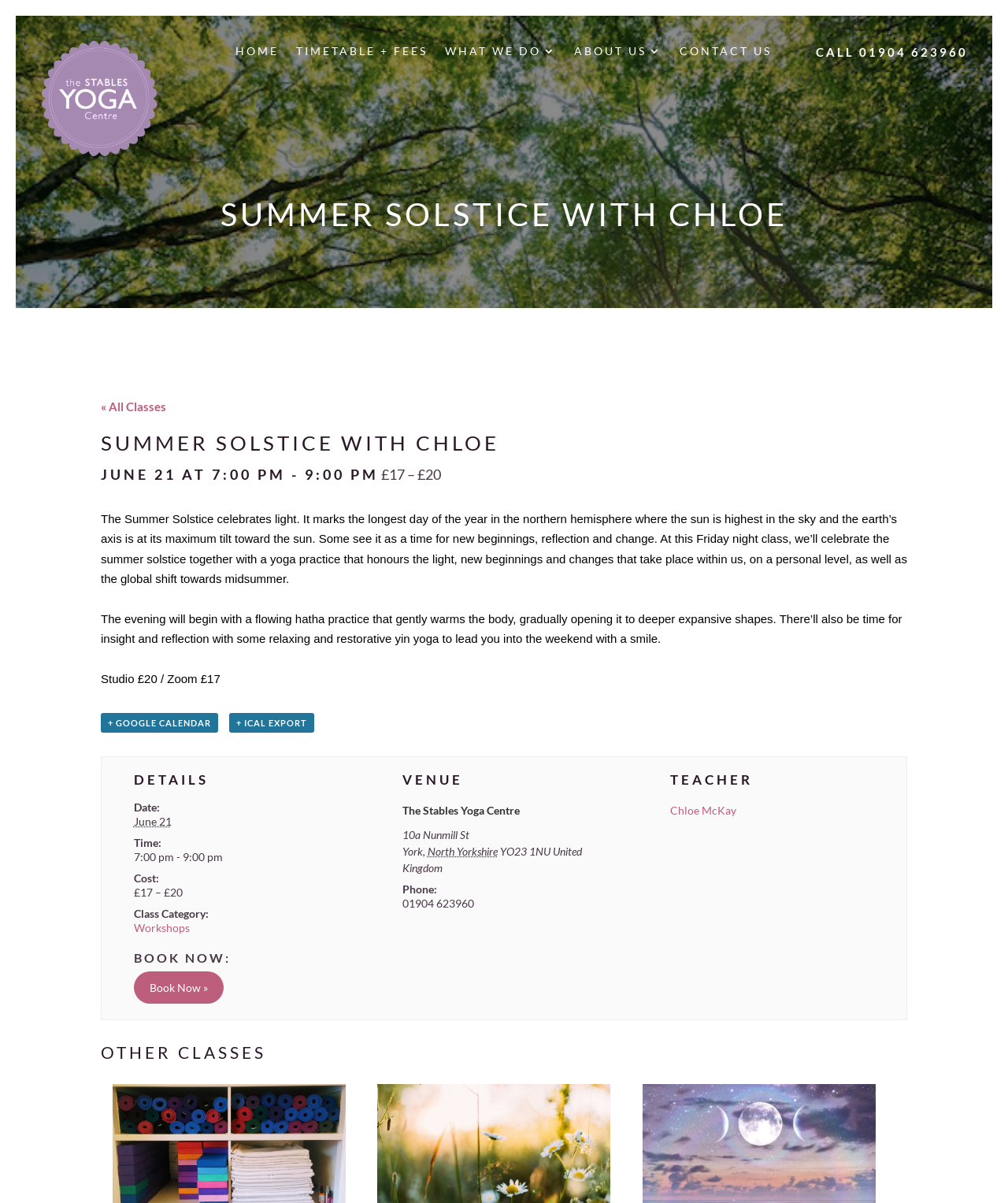Provide a one-word or one-phrase answer to the question:
What is the event title?

Summer Solstice with Chloe